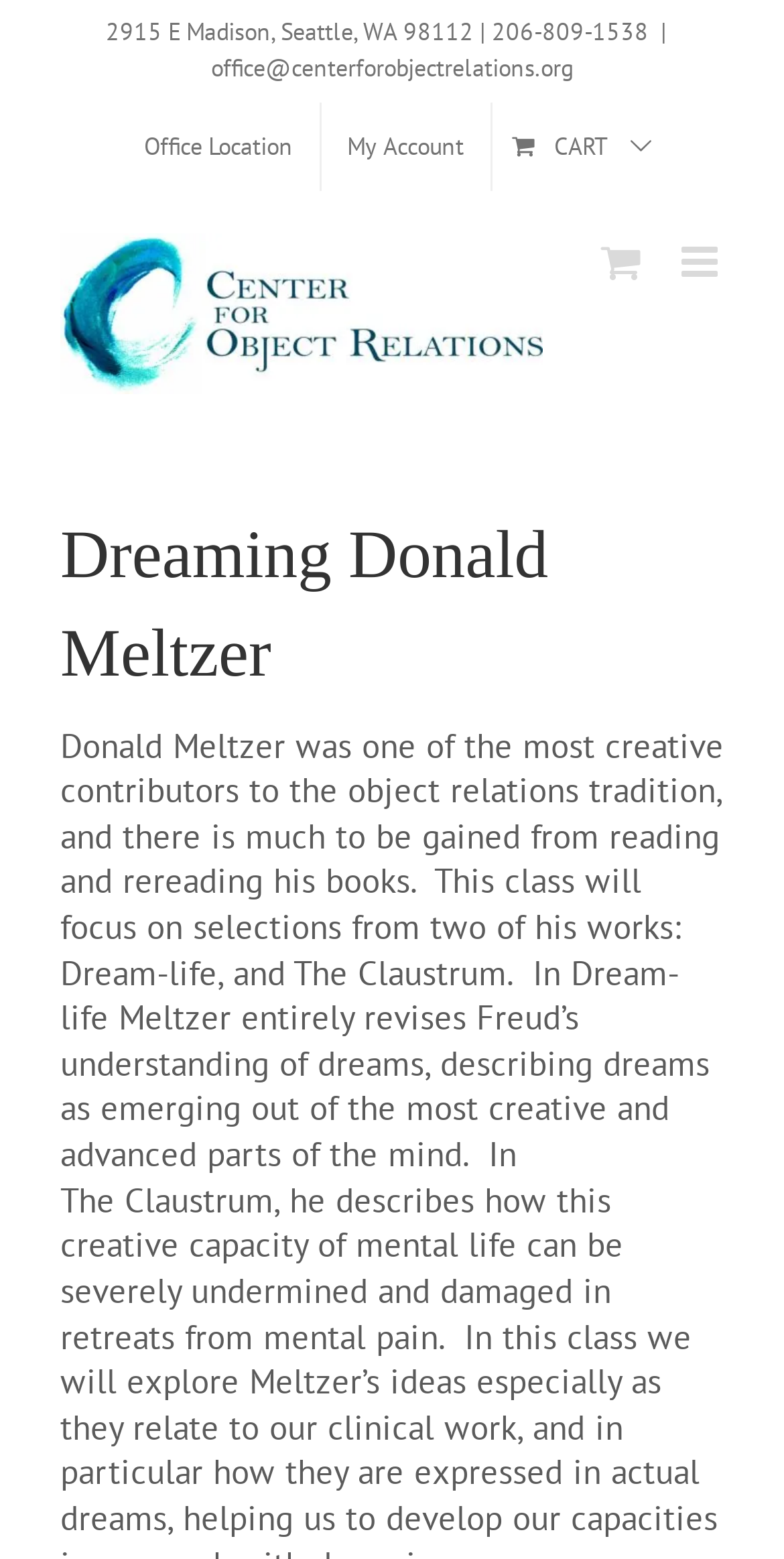Extract the bounding box coordinates of the UI element described by: "My Account". The coordinates should include four float numbers ranging from 0 to 1, e.g., [left, top, right, bottom].

[0.409, 0.066, 0.624, 0.123]